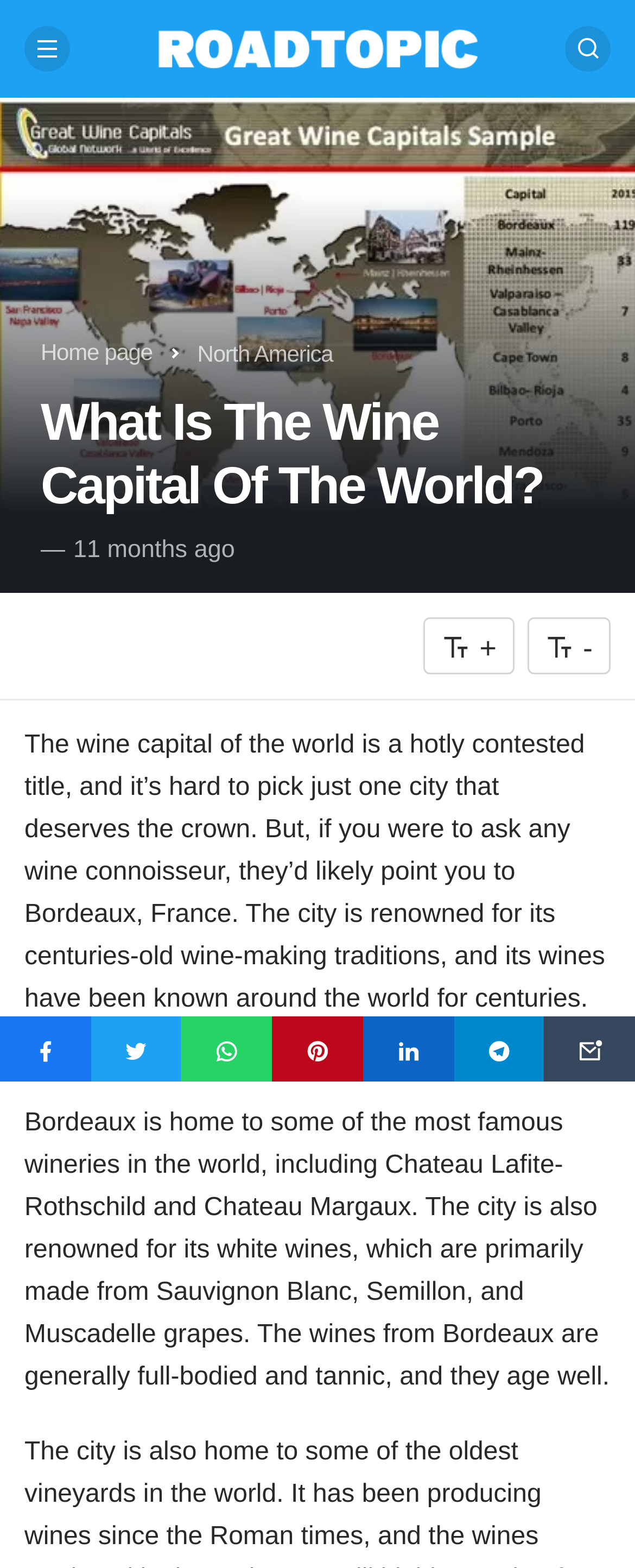Please identify the bounding box coordinates of the element that needs to be clicked to perform the following instruction: "Go to the home page".

[0.064, 0.216, 0.24, 0.232]